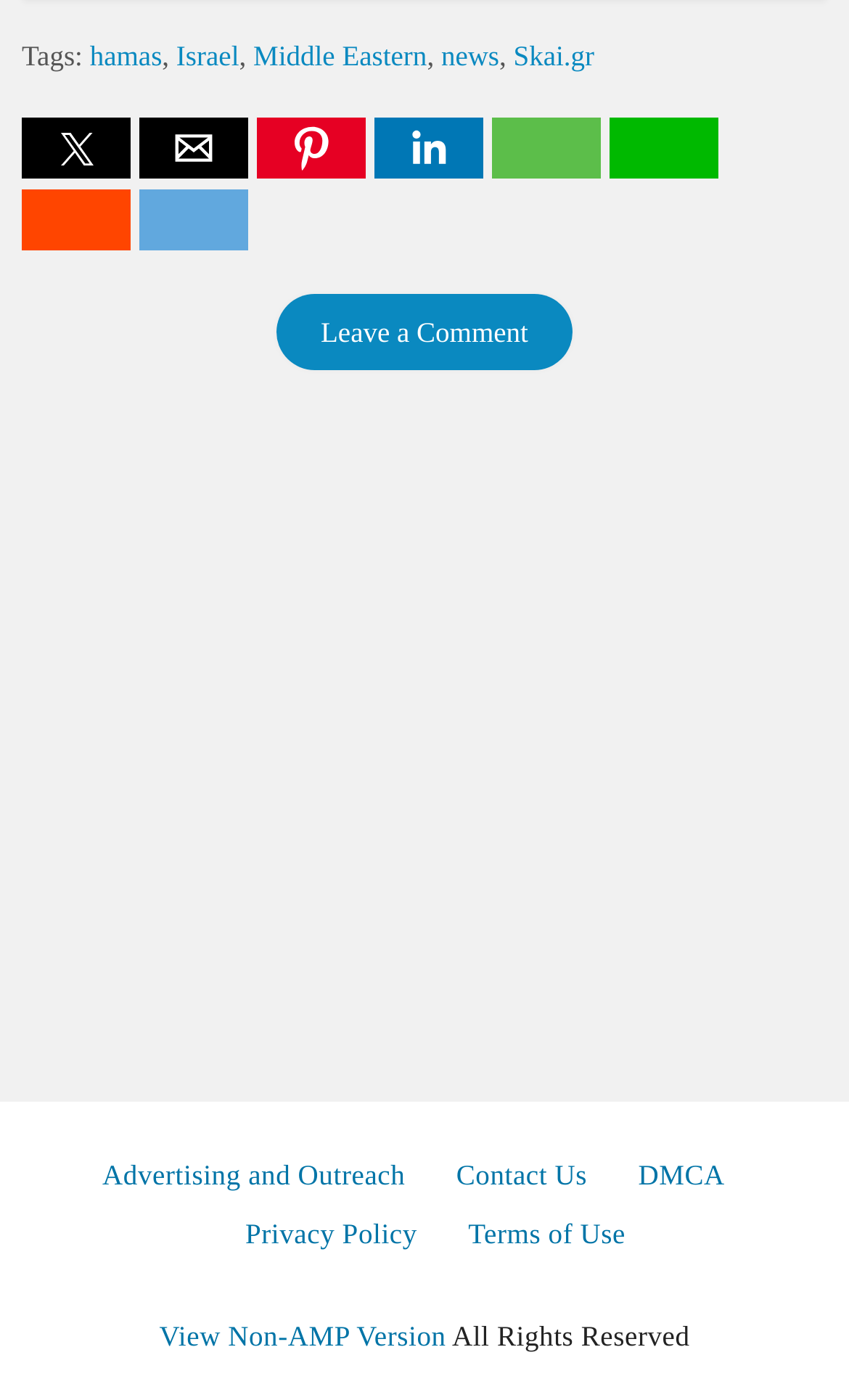Please find and report the bounding box coordinates of the element to click in order to perform the following action: "View the 'Command Starts but not visible in System Tray' topic". The coordinates should be expressed as four float numbers between 0 and 1, in the format [left, top, right, bottom].

None